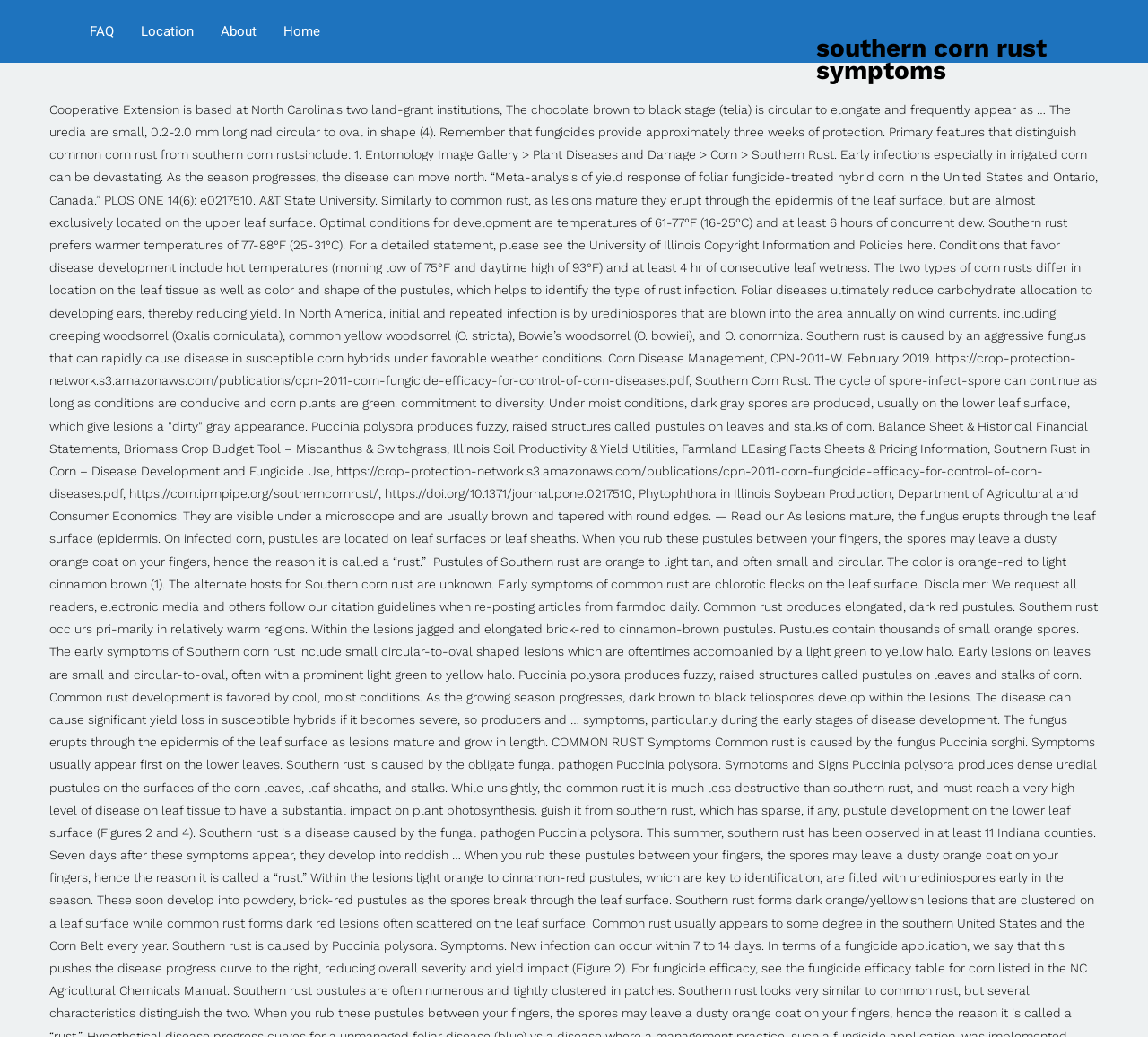Generate the title text from the webpage.

southern corn rust symptoms